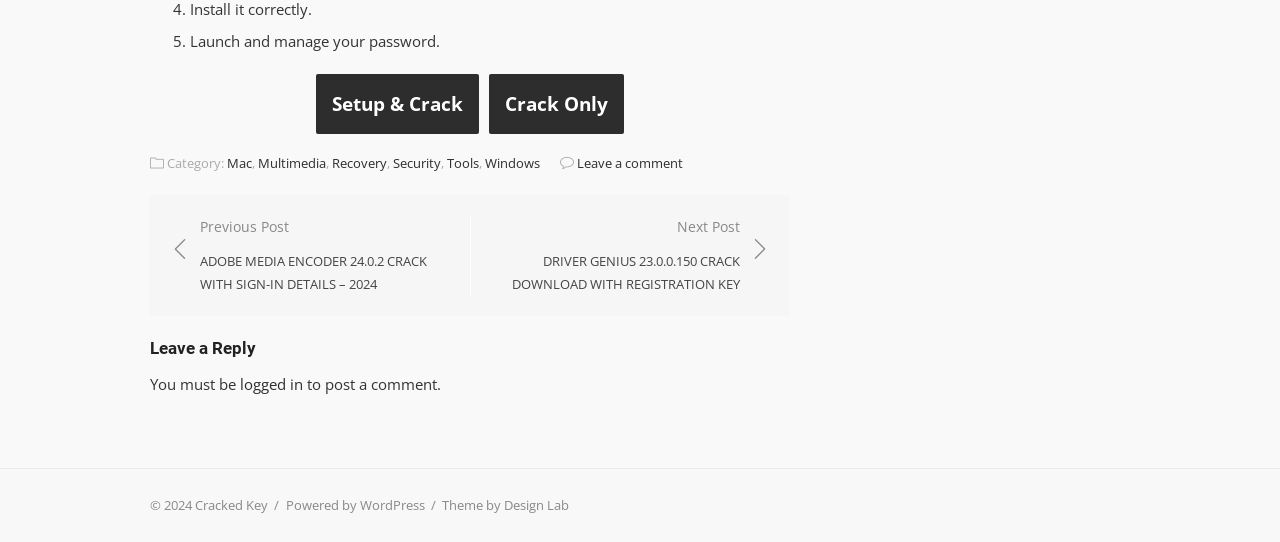Kindly provide the bounding box coordinates of the section you need to click on to fulfill the given instruction: "Click on Powered by WordPress".

[0.223, 0.916, 0.332, 0.949]